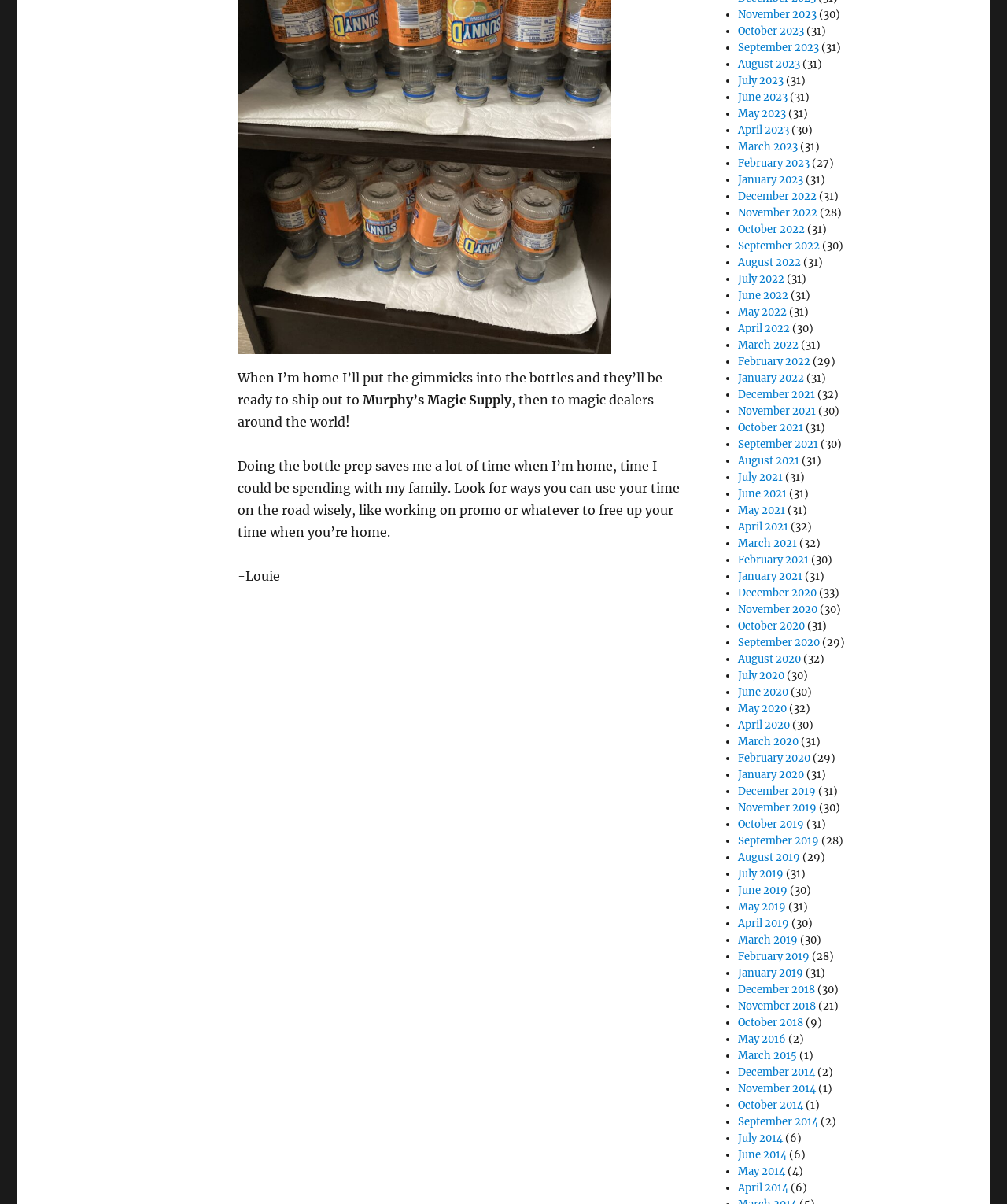Analyze the image and give a detailed response to the question:
What is the name of the magic supply company?

The name of the magic supply company can be found in the text 'Murphy's Magic Supply' which is located at the top of the webpage, indicating that this is the company's website or blog.